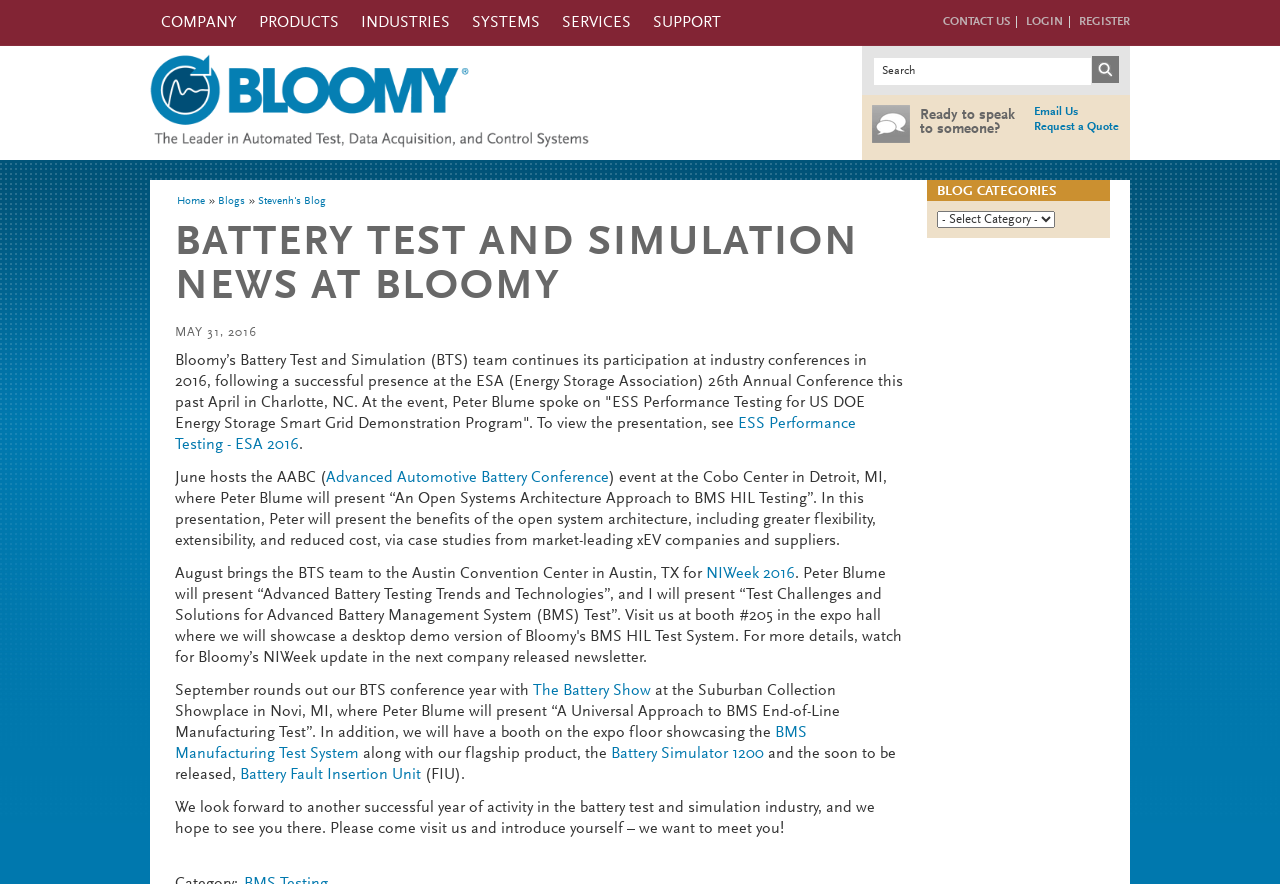Identify the bounding box coordinates for the UI element described as: "name="submit"". The coordinates should be provided as four floats between 0 and 1: [left, top, right, bottom].

[0.853, 0.063, 0.874, 0.094]